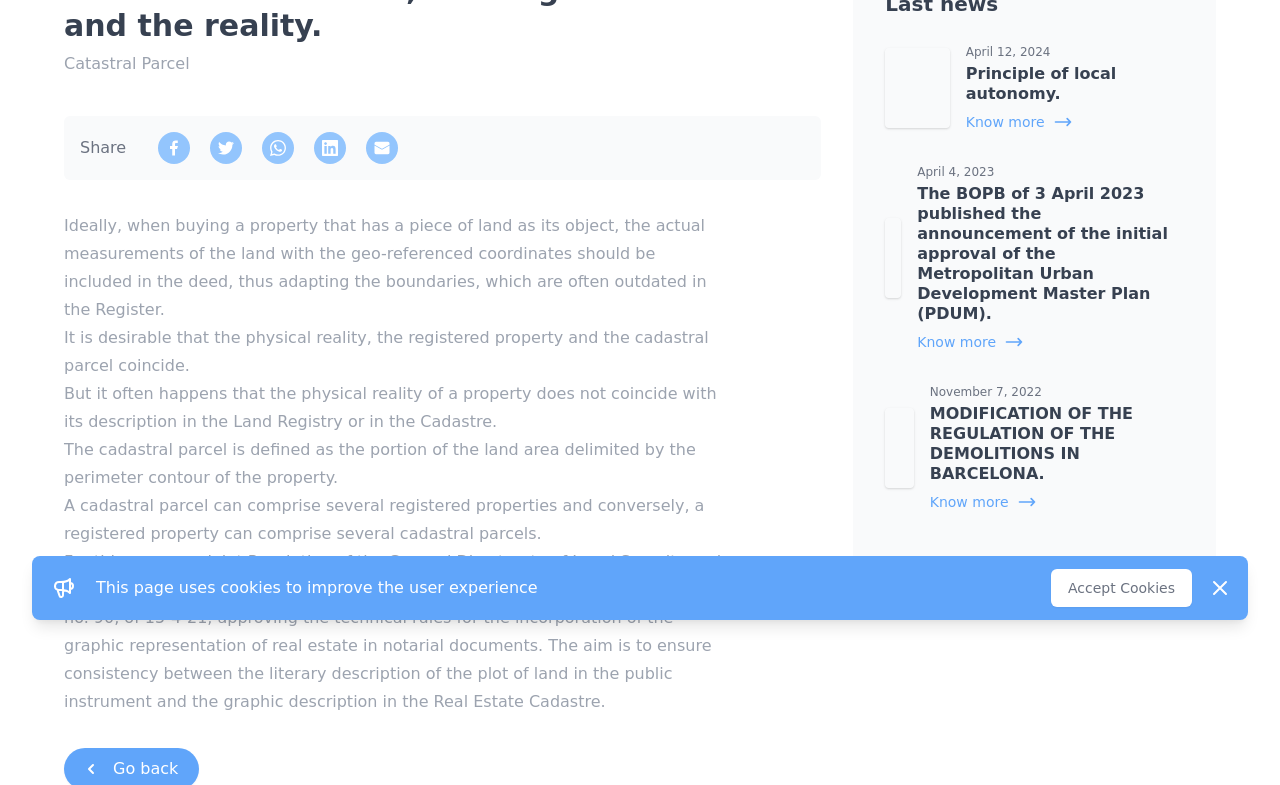Locate the bounding box coordinates of the UI element described by: "Accept Cookies". Provide the coordinates as four float numbers between 0 and 1, formatted as [left, top, right, bottom].

[0.821, 0.725, 0.931, 0.773]